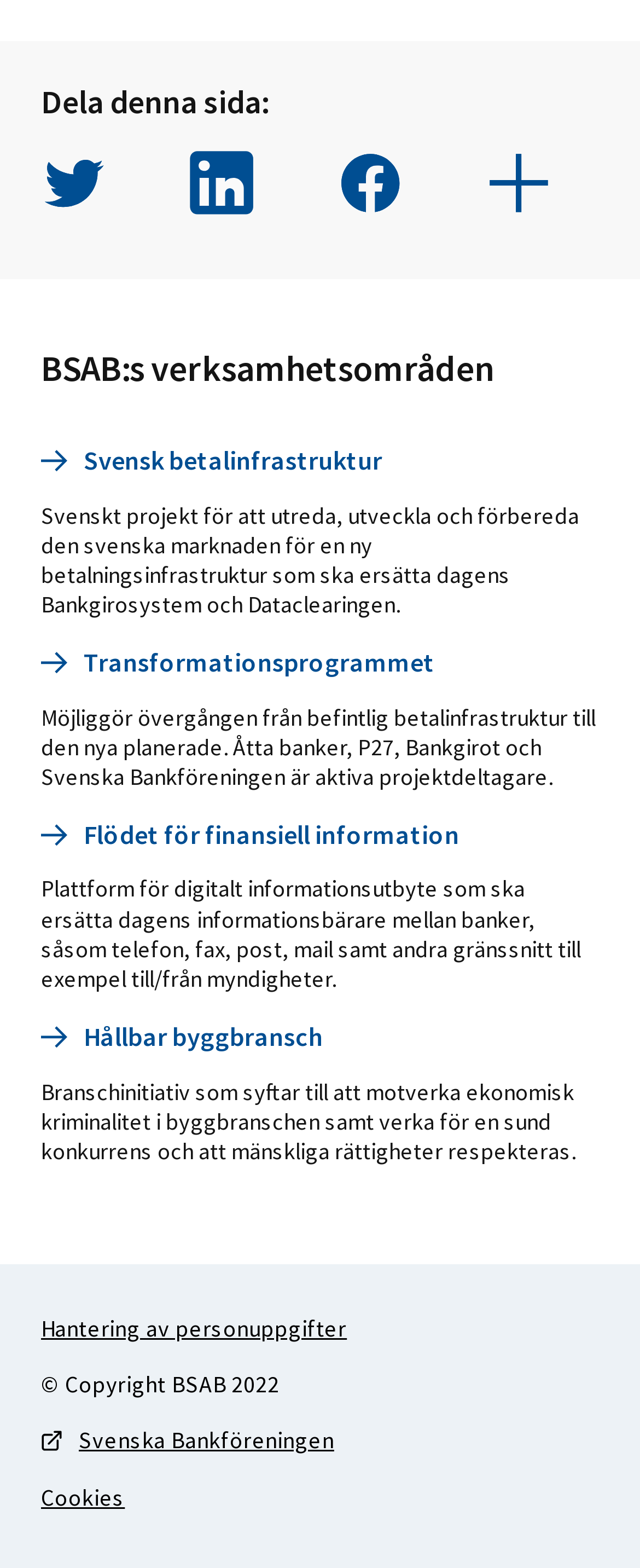Who is the copyright holder of the webpage?
Provide a well-explained and detailed answer to the question.

The webpage's footer section displays the copyright information, stating '© Copyright BSAB 2022', indicating that BSAB is the copyright holder of the webpage.